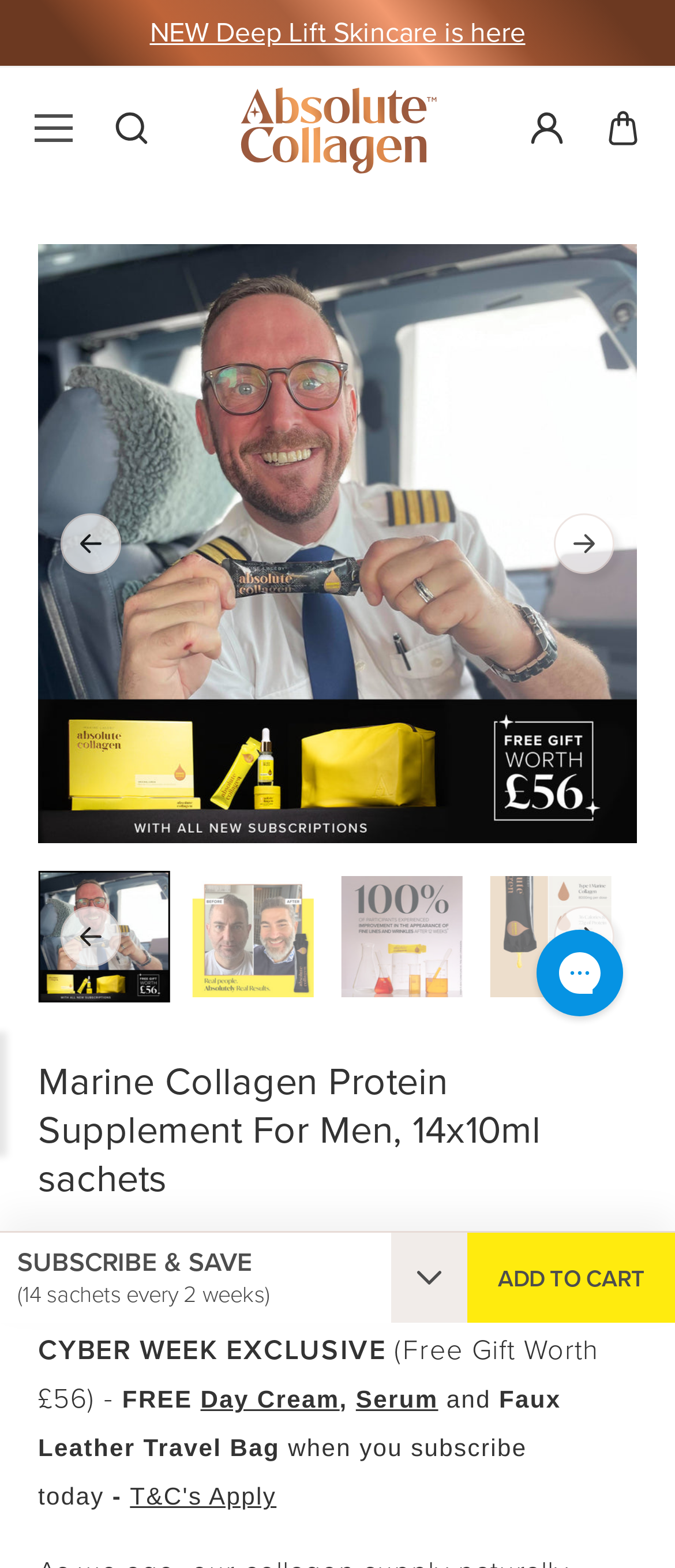Using the provided element description, identify the bounding box coordinates as (top-left x, top-left y, bottom-right x, bottom-right y). Ensure all values are between 0 and 1. Description: aria-label="Go to slide 3"

[0.277, 0.555, 0.472, 0.639]